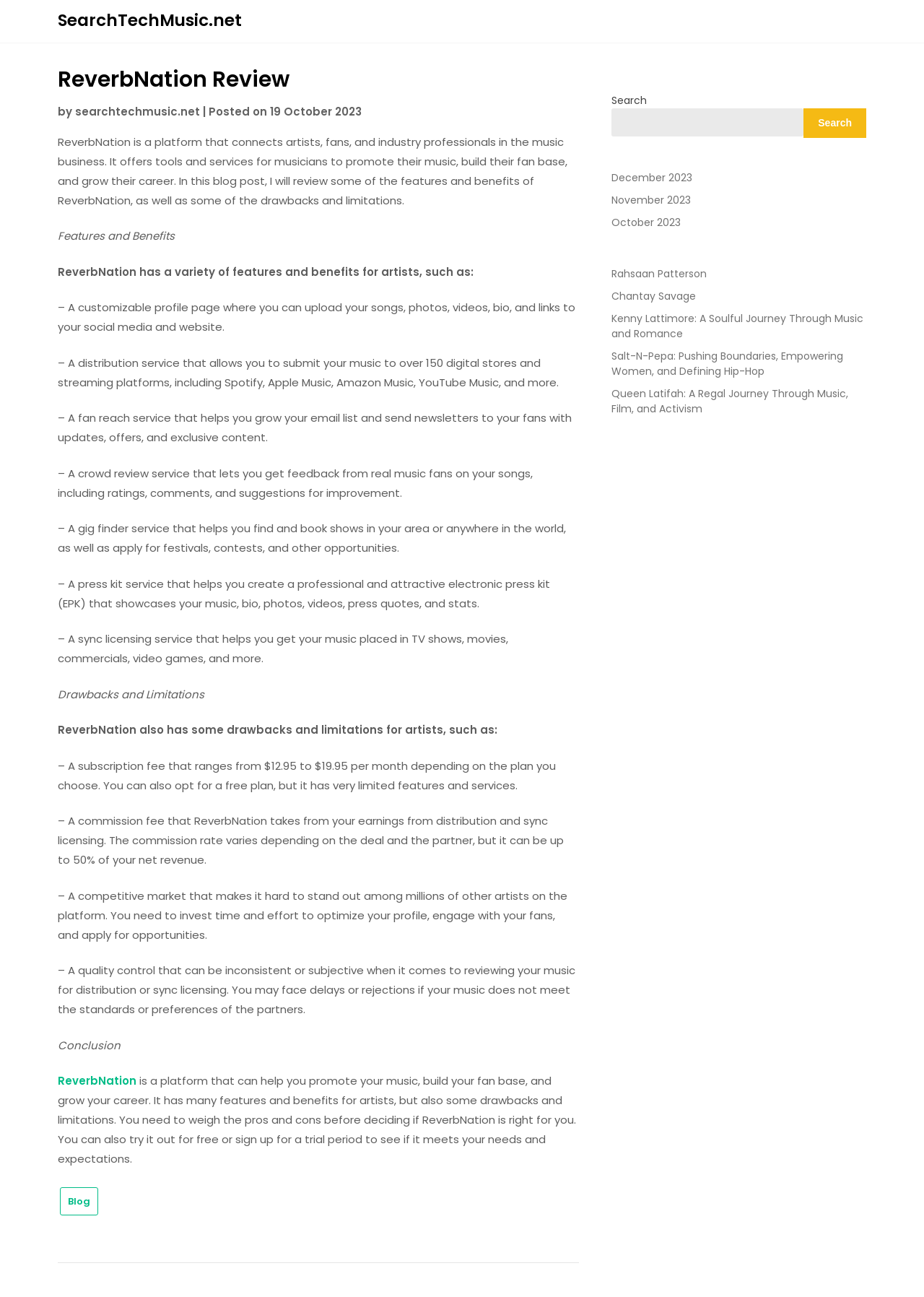How many features and benefits are mentioned for artists?
Analyze the image and deliver a detailed answer to the question.

The article lists several features and benefits of ReverbNation for artists, including a customizable profile page, distribution service, fan reach service, crowd review service, gig finder service, press kit service, and sync licensing service, which totals 7 features and benefits.